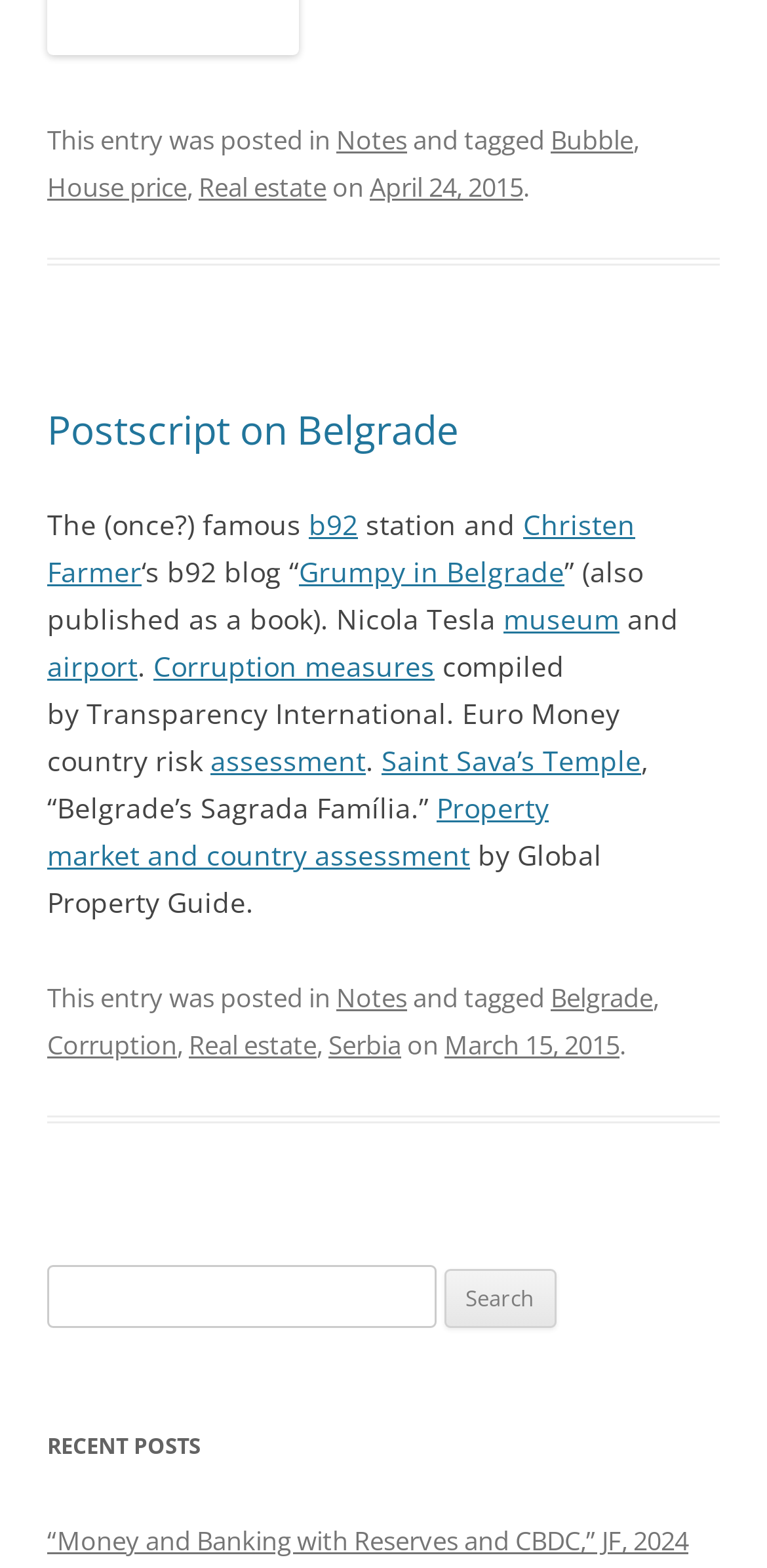Identify the bounding box coordinates of the region that should be clicked to execute the following instruction: "Check the recent posts".

[0.062, 0.907, 0.938, 0.938]